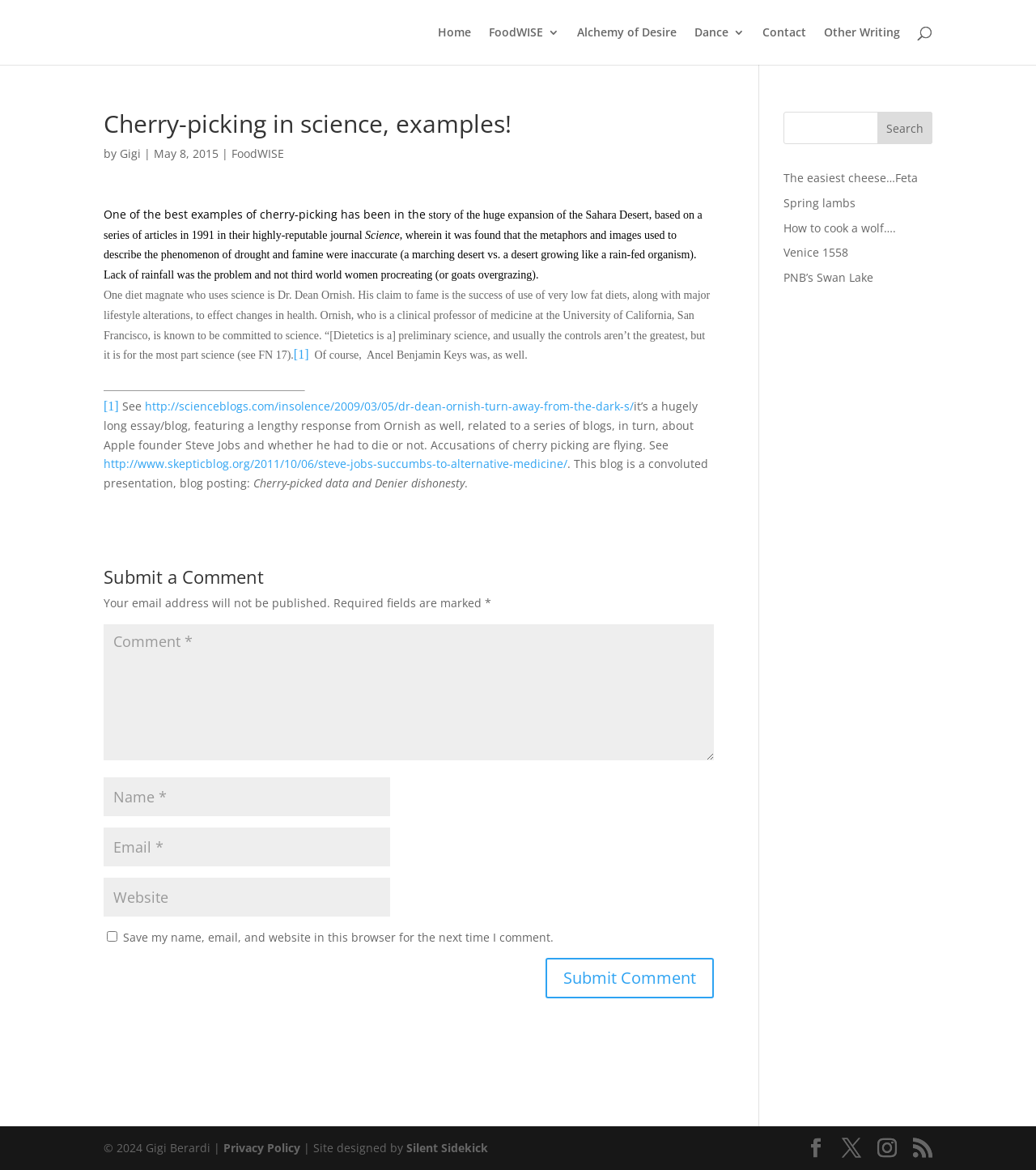Please specify the bounding box coordinates in the format (top-left x, top-left y, bottom-right x, bottom-right y), with all values as floating point numbers between 0 and 1. Identify the bounding box of the UI element described by: input value="Email *" aria-describedby="email-notes" name="email"

[0.1, 0.707, 0.377, 0.74]